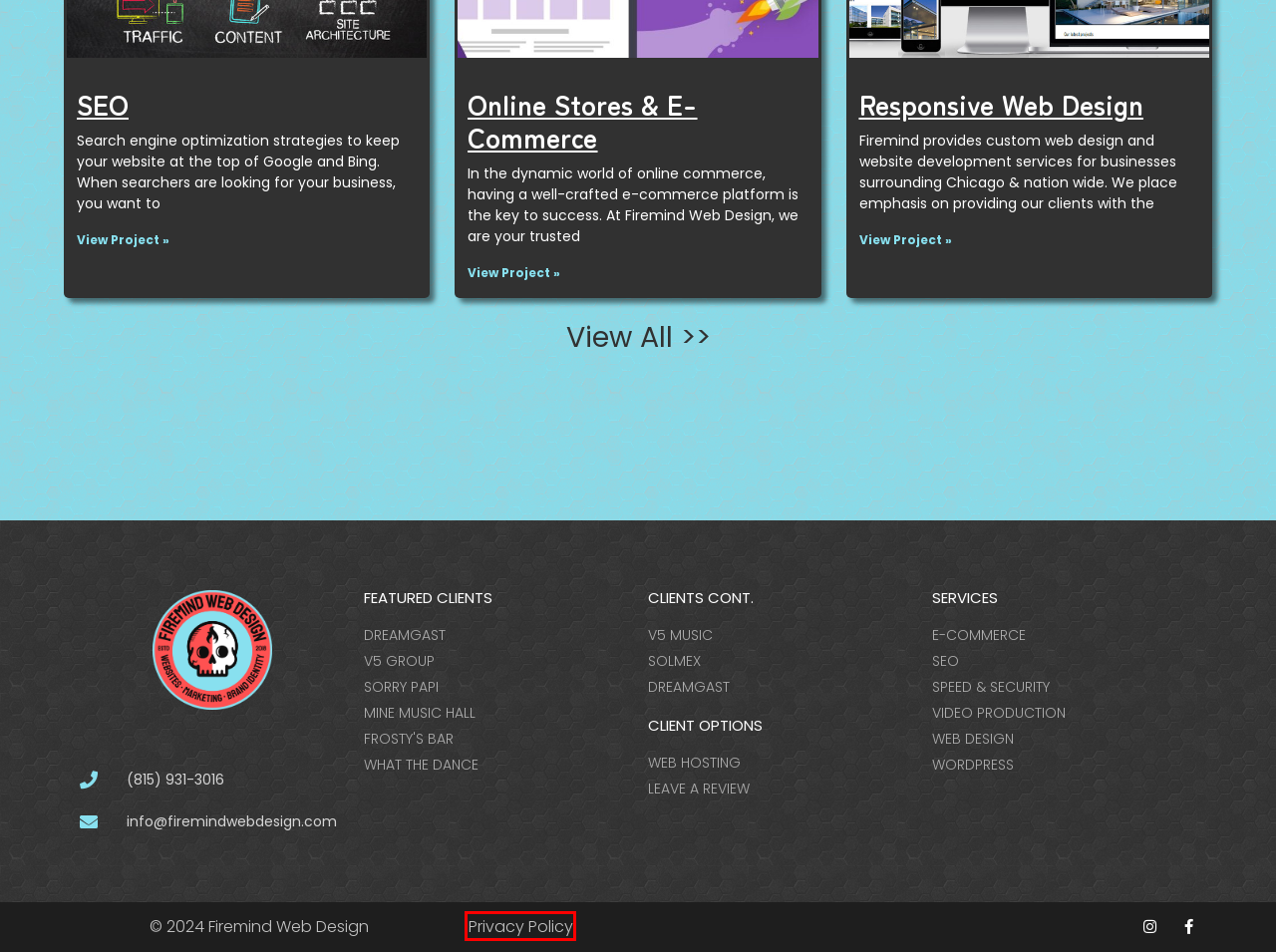Analyze the given webpage screenshot and identify the UI element within the red bounding box. Select the webpage description that best matches what you expect the new webpage to look like after clicking the element. Here are the candidates:
A. WordPress Web Development - Firemind Web Design
B. DreamGast Clothing Co. - Firemind Web Design
C. What The Dance - Firemind Web Design
D. Online Stores & E-Commerce - Firemind Web Design
E. Client Web Hosting - Firemind Web Design
F. SEO - Firemind Web Design
G. Articles - Firemind Web Design
H. Privacy Policy - Firemind Web Design

H